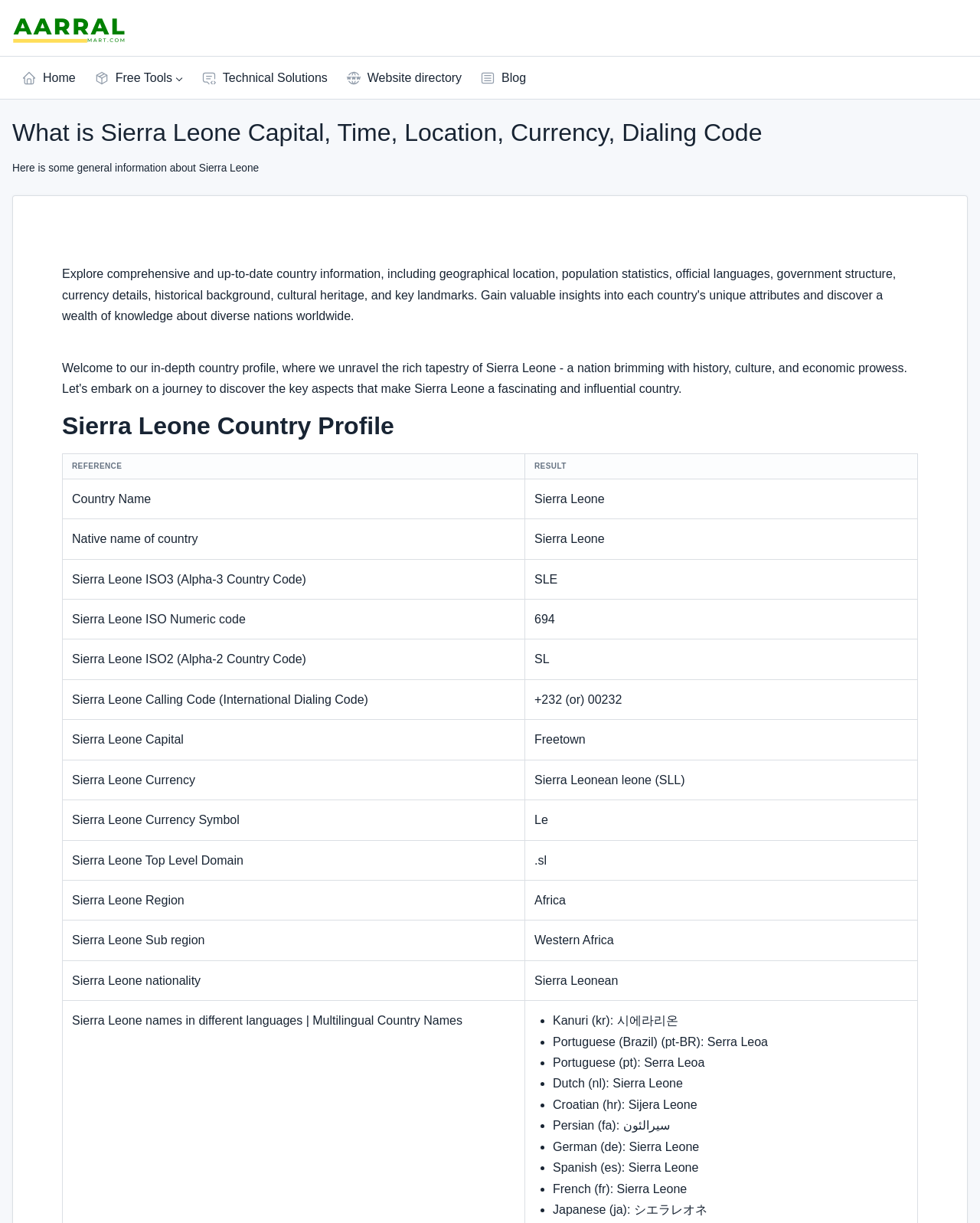Examine the screenshot and answer the question in as much detail as possible: What is the capital of Sierra Leone?

The answer can be found in the table under the 'Sierra Leone Country Profile' heading, where the 'Sierra Leone Capital' column has the value 'Freetown'.